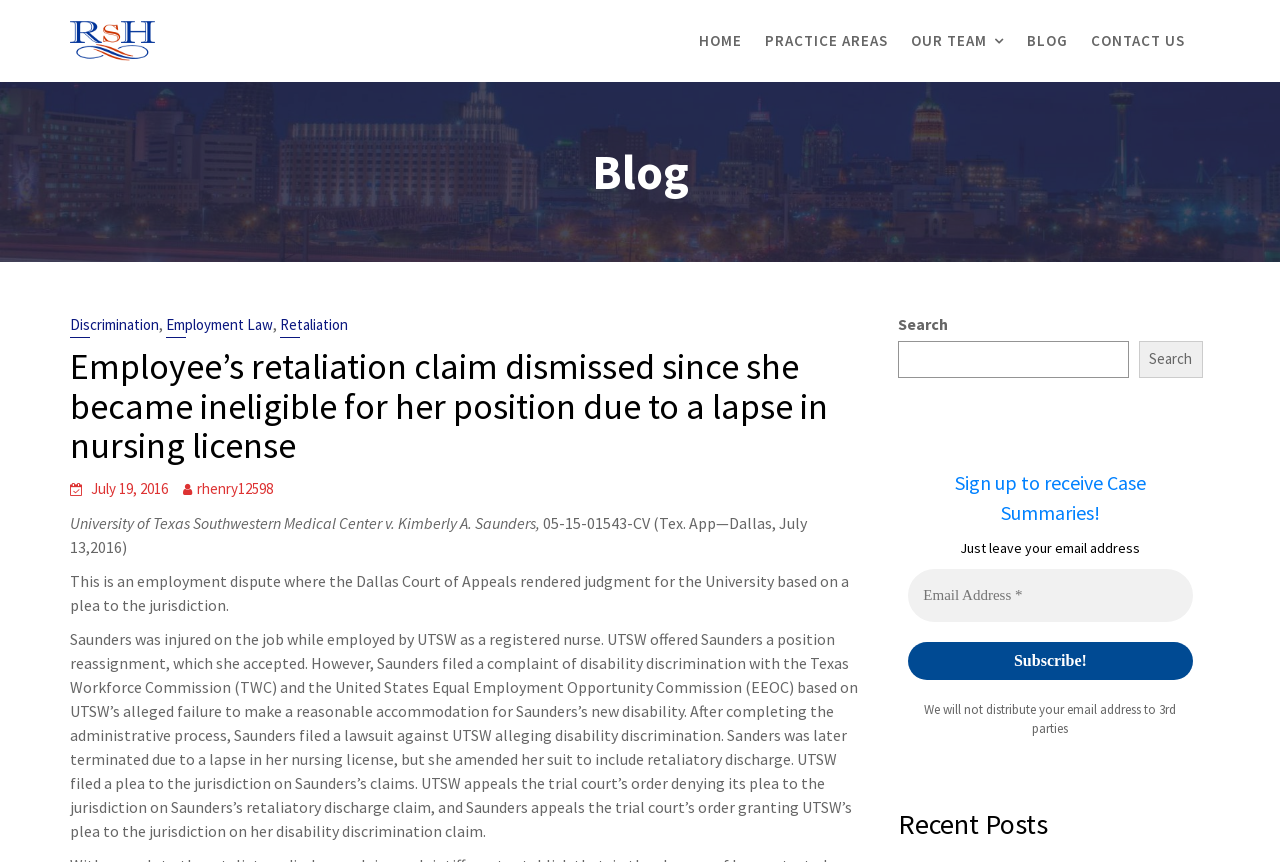What is required to subscribe to case summaries?
Examine the image closely and answer the question with as much detail as possible.

I found the answer by looking at the textbox element with ID 244, which has a label 'Email Address *'. The asterisk suggests that an email address is required to subscribe to case summaries.